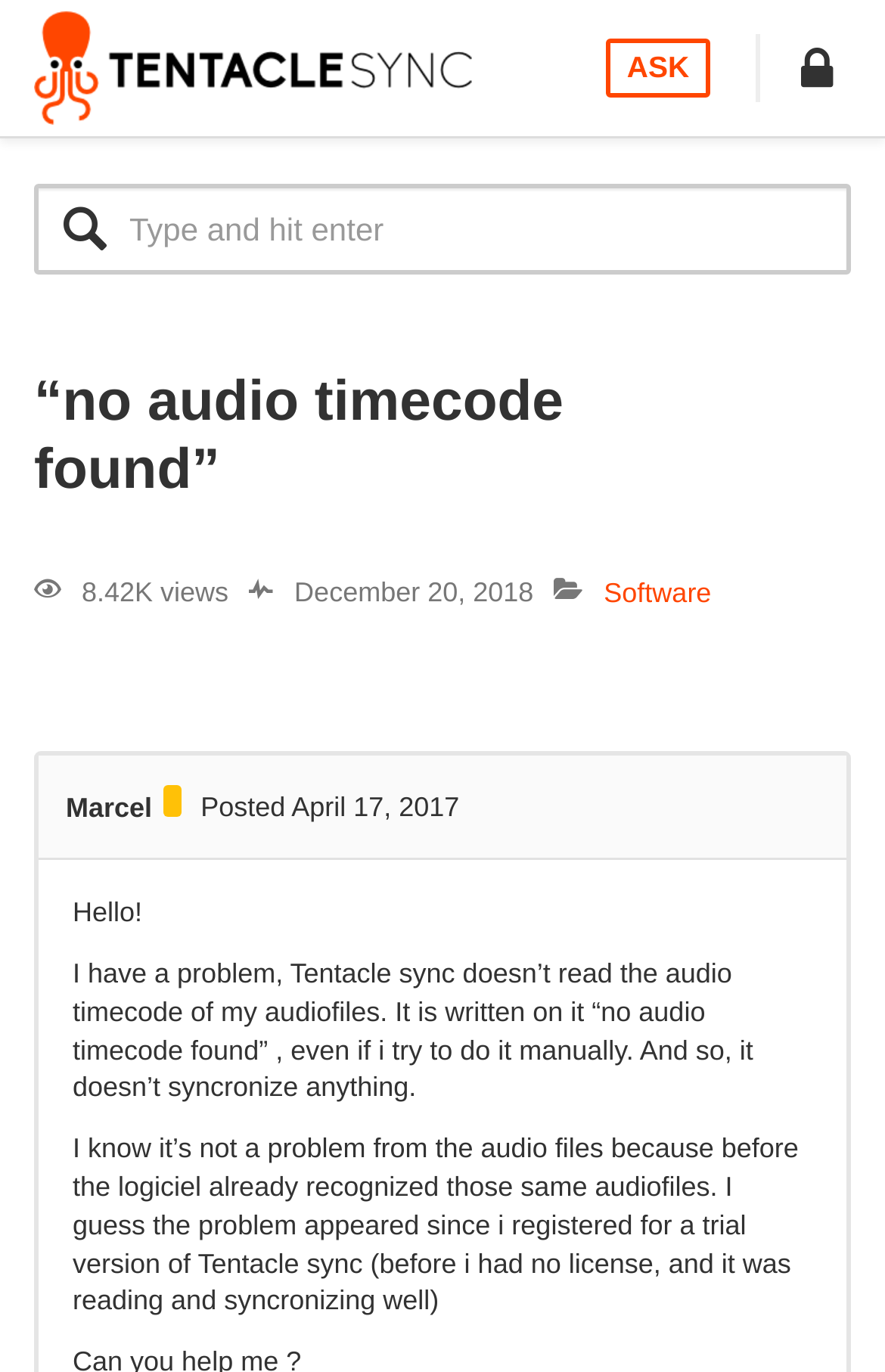Construct a comprehensive caption that outlines the webpage's structure and content.

The webpage is a forum discussion page titled "“no audio timecode found” – Tentacle Sync Forum". At the top left, there is a link to the "Tentacle Sync Forum" with an accompanying image. To the right of this, there are three more links: "ASK", a button with a dropdown menu, and a search bar with a placeholder text "Search for:".

Below the search bar, there is a heading that matches the title of the webpage, "“no audio timecode found”". Underneath this heading, there are several pieces of information about the discussion thread, including the number of views (8.42K) and the date it was posted (December 20, 2018).

To the right of this information, there is a link to the category "Software". Below this, there are several links and pieces of text related to the discussion thread, including the name of the author "Marcel", their reputation, and the date they posted (April 17, 2017).

The main content of the discussion thread is a post from the author, which is divided into three paragraphs. The first paragraph introduces the problem they are experiencing with Tentacle sync, where it doesn't read the audio timecode of their audio files. The second paragraph explains that they know it's not a problem with the audio files themselves, as they were previously recognized by the software. The third paragraph speculates that the problem may have appeared after registering for a trial version of Tentacle sync.